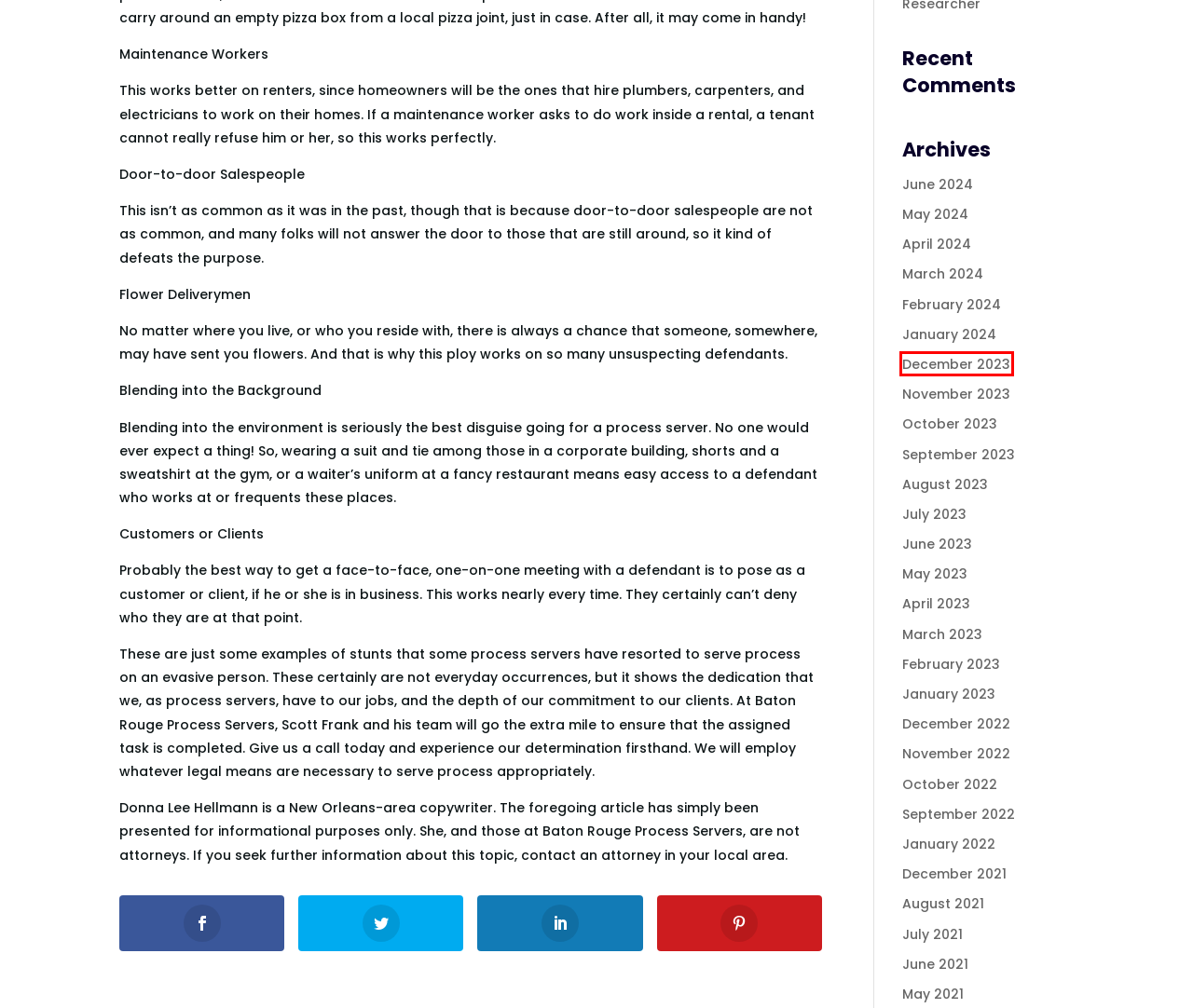You have a screenshot of a webpage with a red rectangle bounding box. Identify the best webpage description that corresponds to the new webpage after clicking the element within the red bounding box. Here are the candidates:
A. March 2023 - Baton Rouge Process Servers
B. December 2023 - Baton Rouge Process Servers
C. June 2024 - Baton Rouge Process Servers
D. July 2021 - Baton Rouge Process Servers
E. May 2023 - Baton Rouge Process Servers
F. January 2024 - Baton Rouge Process Servers
G. August 2023 - Baton Rouge Process Servers
H. October 2022 - Baton Rouge Process Servers

B